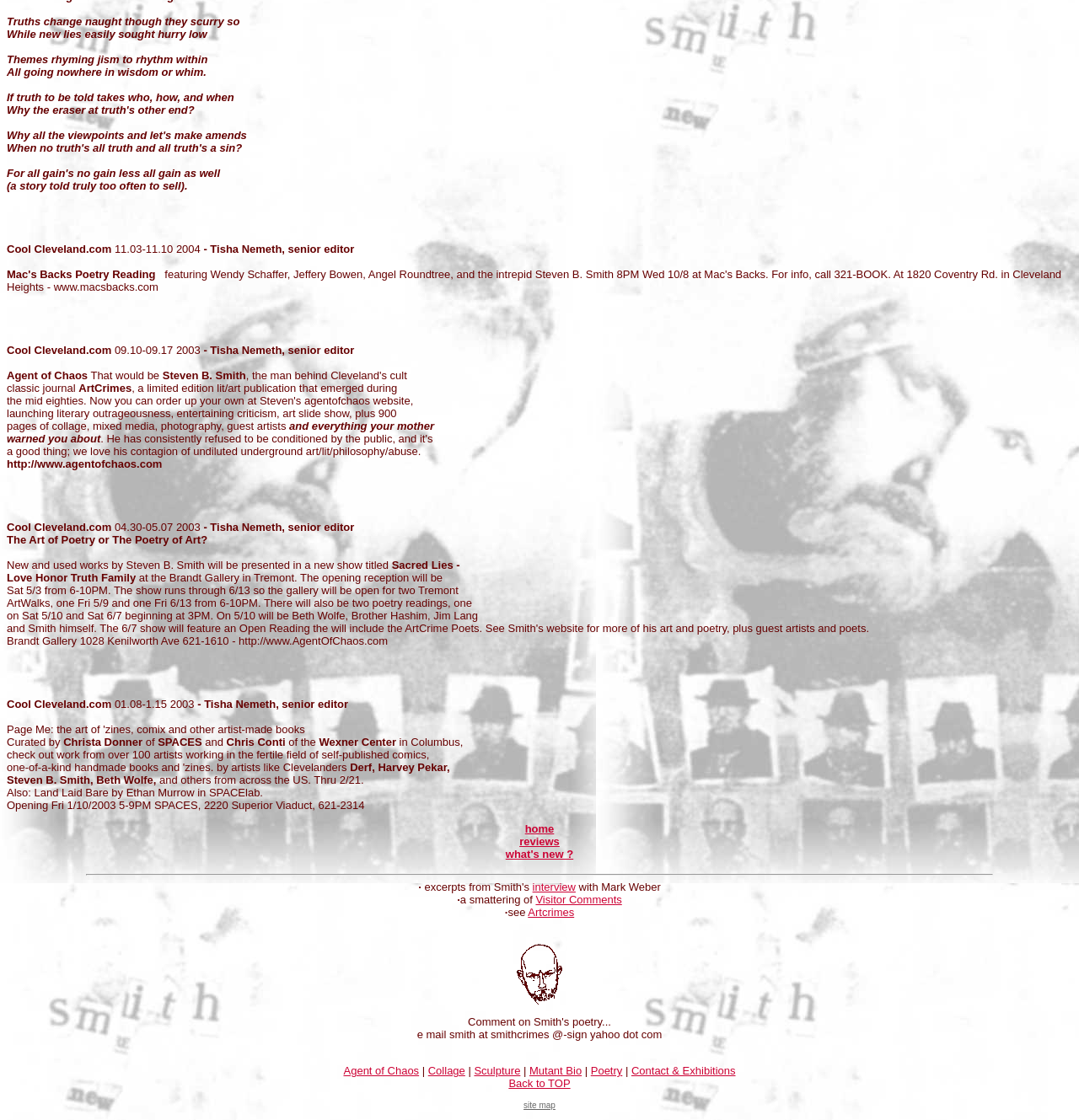What is the title of the art show mentioned on the webpage?
Answer the question with as much detail as you can, using the image as a reference.

I found the answer by looking at the StaticText elements with the text 'Sacred Lies -' and 'Love Honor Truth Family' which are close to each other on the webpage, indicating that they are part of the same title.